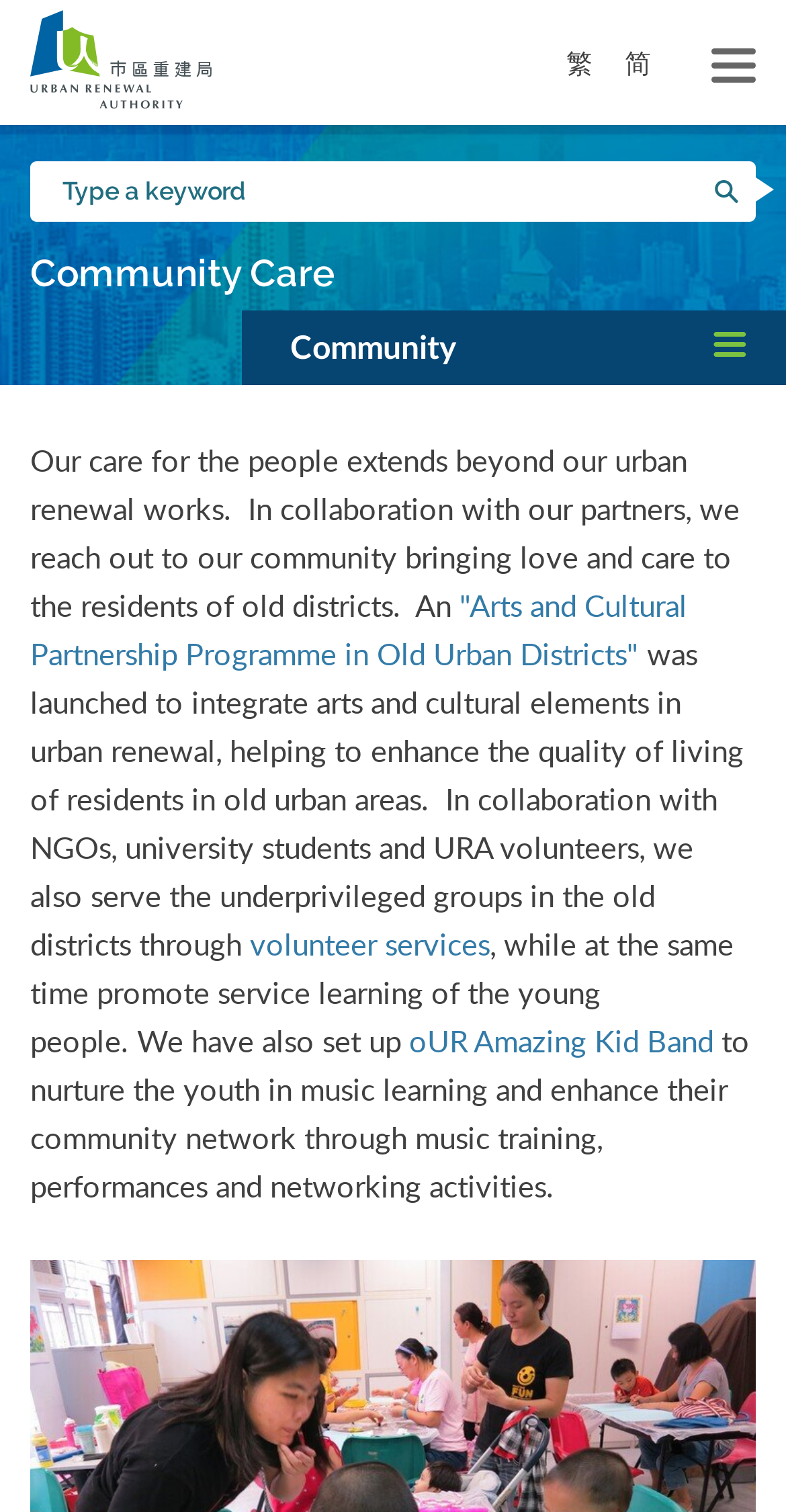What is the name of the band set up to nurture the youth in music learning?
Please give a detailed and thorough answer to the question, covering all relevant points.

I found the answer by looking at the link element with the text 'oUR Amazing Kid Band', which suggests that it is the name of the band set up to nurture the youth in music learning.